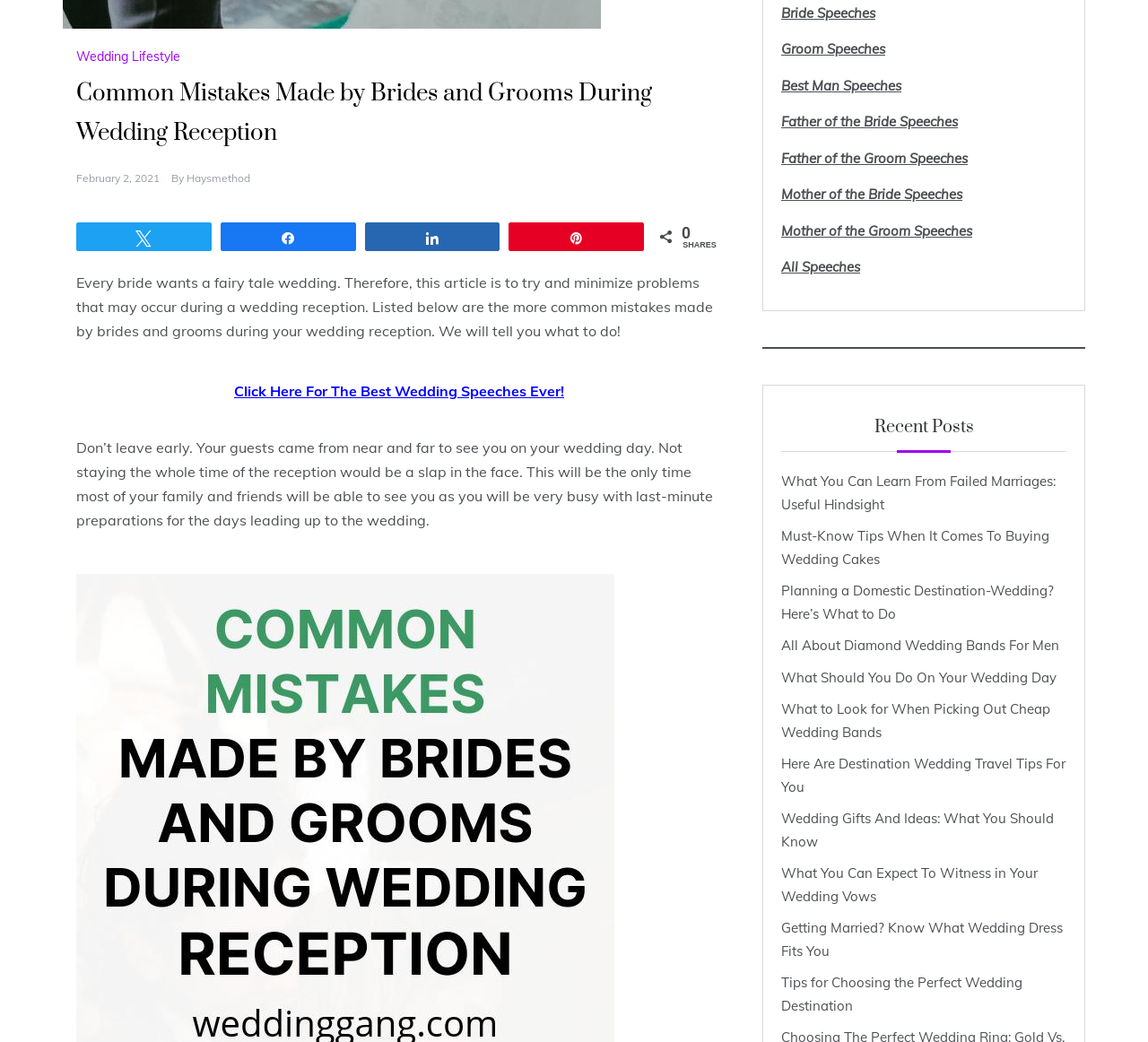Utilize the information from the image to answer the question in detail:
What is the topic of the article?

Based on the heading 'Common Mistakes Made by Brides and Grooms During Wedding Reception' and the content of the article, it is clear that the topic of the article is about the mistakes that brides and grooms make during their wedding reception.